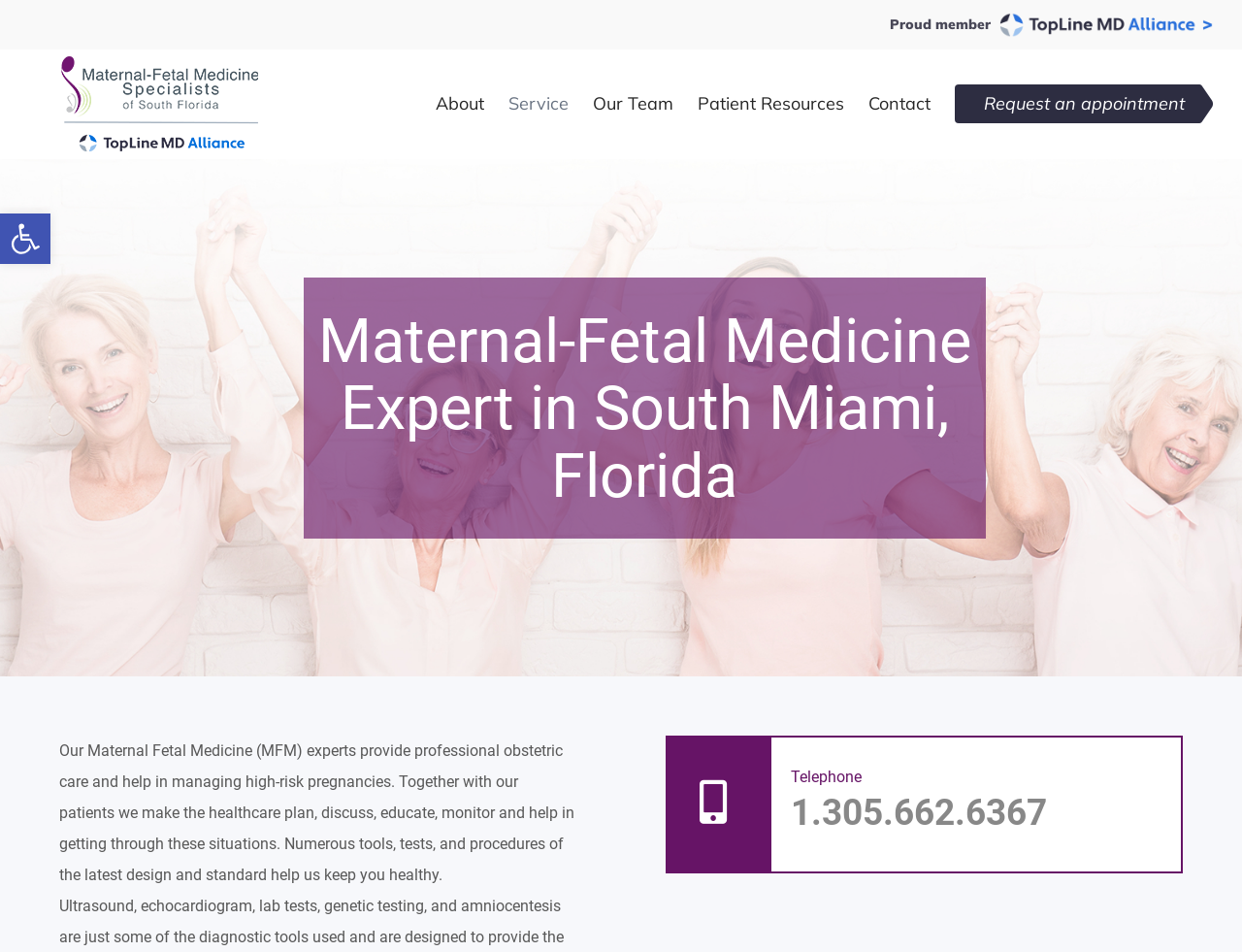How can I contact the experts?
Please respond to the question with a detailed and thorough explanation.

I found this information by looking at the link element with the phone number '1.305.662.6367' which is located at the bottom of the webpage.